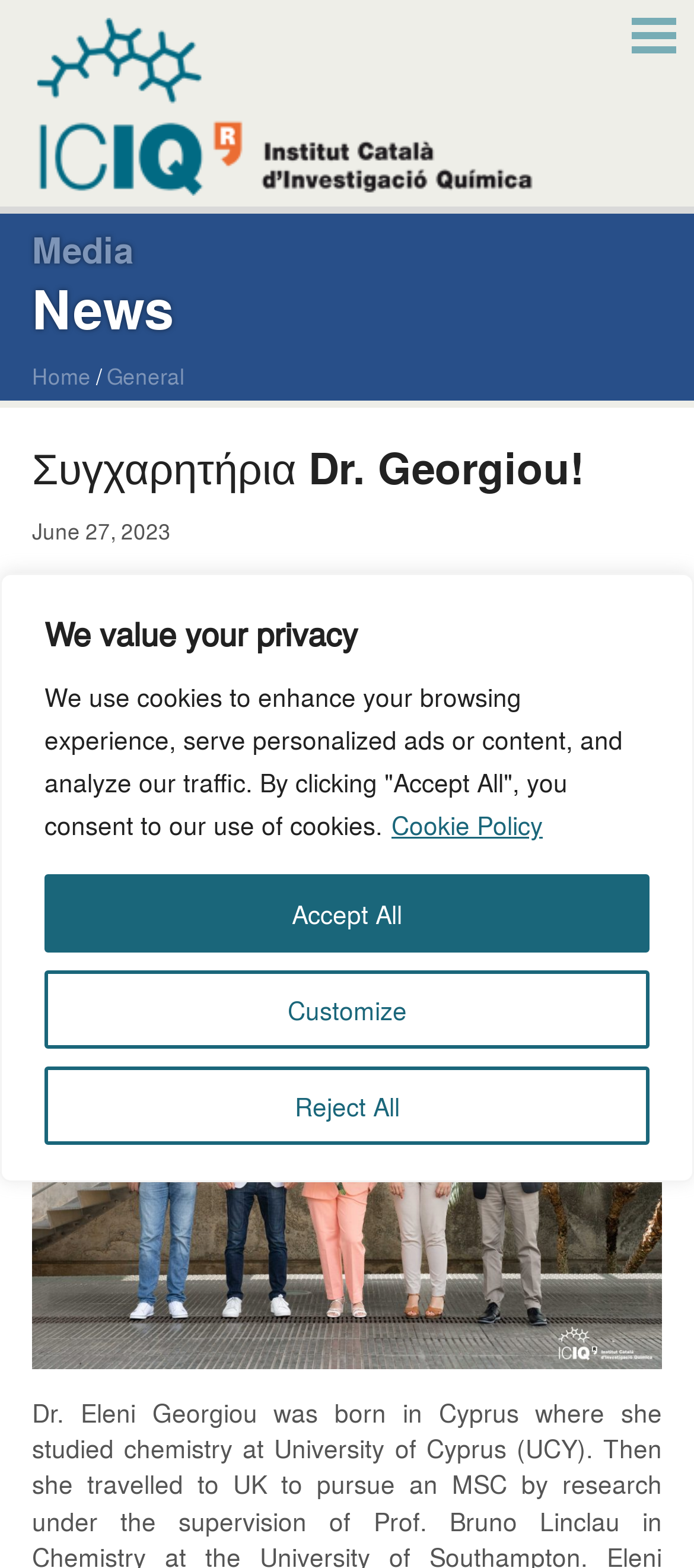Respond with a single word or phrase for the following question: 
What is the name of the PhD student?

Eleni Georgiou